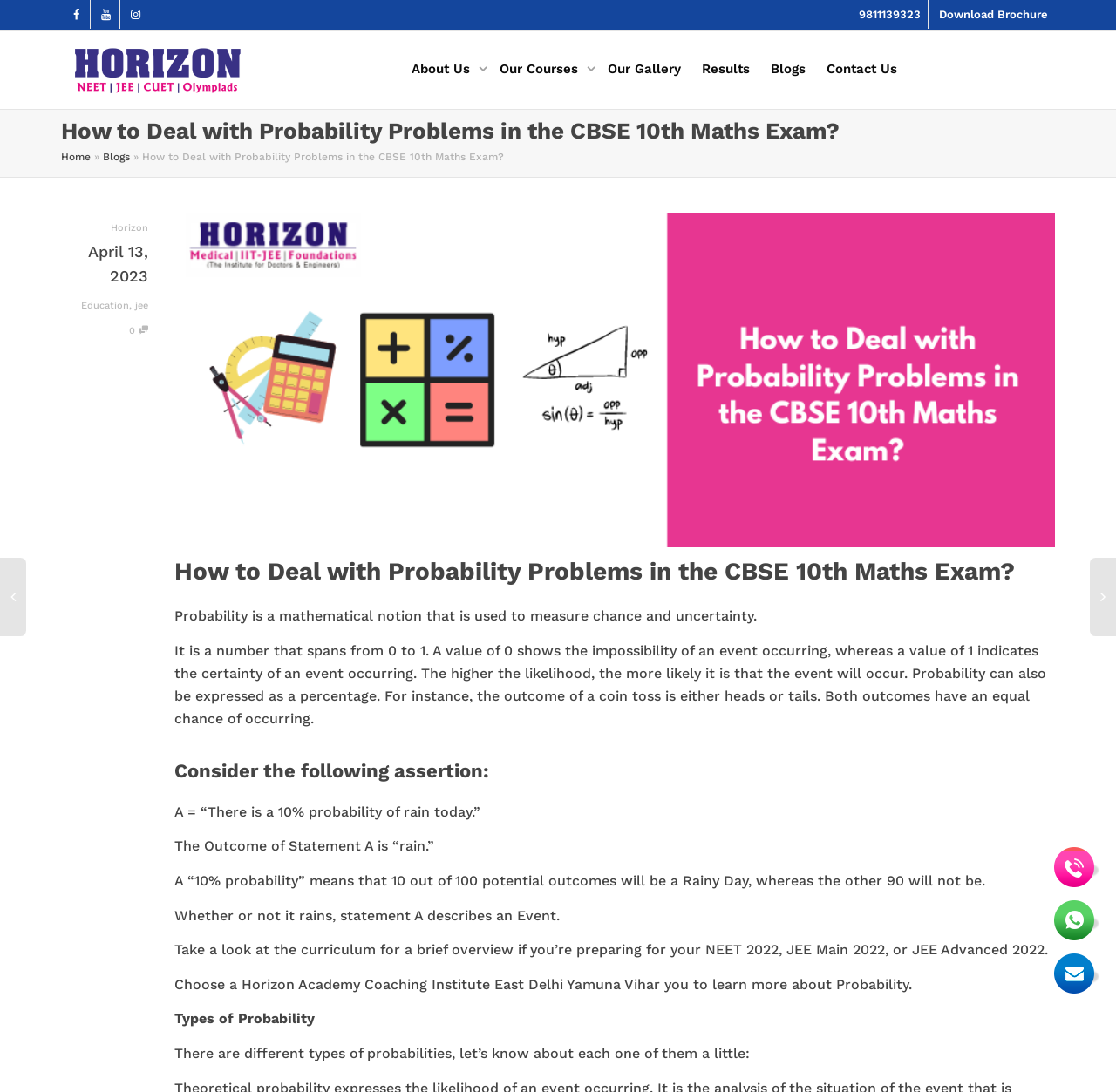Find the bounding box coordinates of the area that needs to be clicked in order to achieve the following instruction: "Click on Facebook link". The coordinates should be specified as four float numbers between 0 and 1, i.e., [left, top, right, bottom].

[0.055, 0.0, 0.081, 0.026]